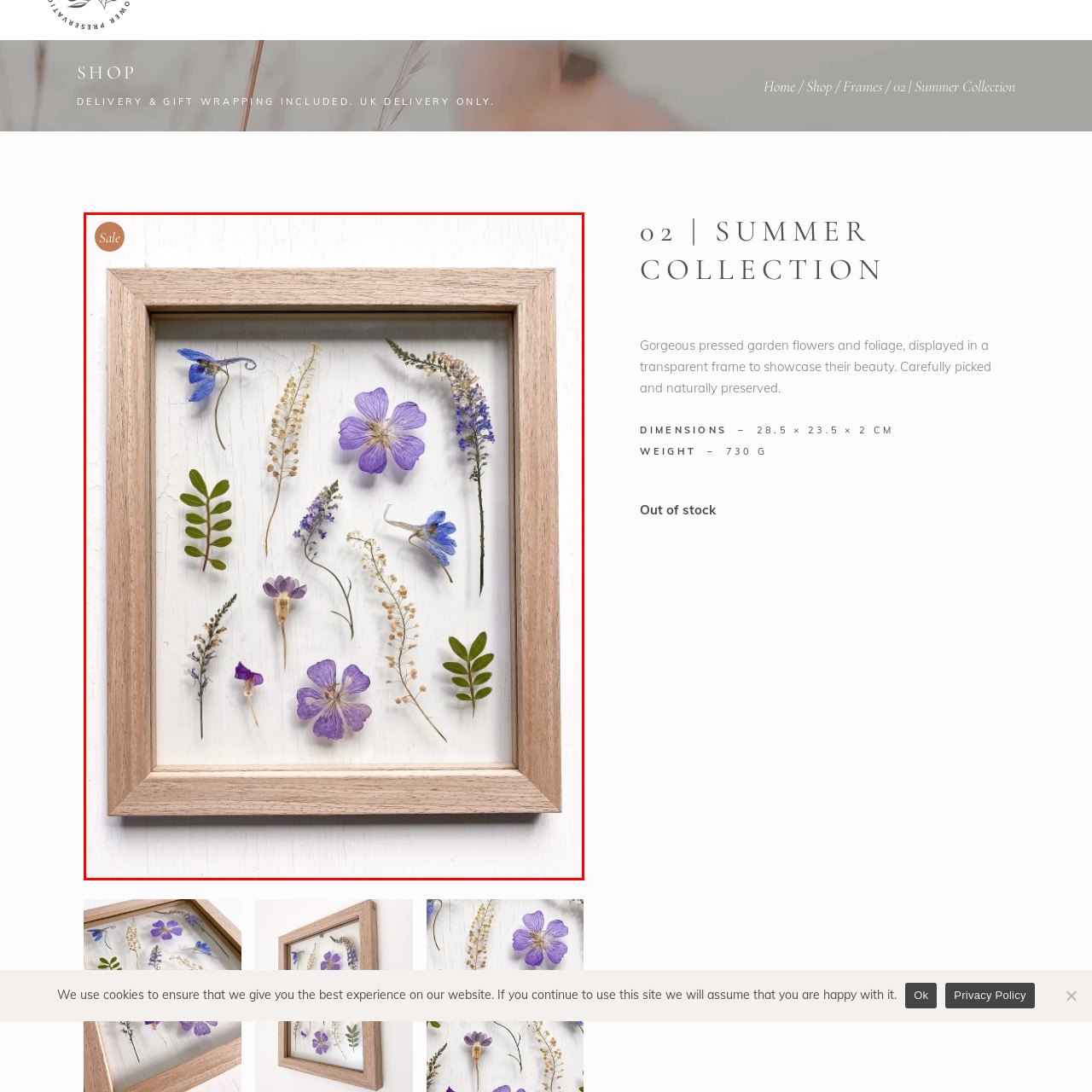What is the material of the frame?
Look at the image section surrounded by the red bounding box and provide a concise answer in one word or phrase.

Wooden